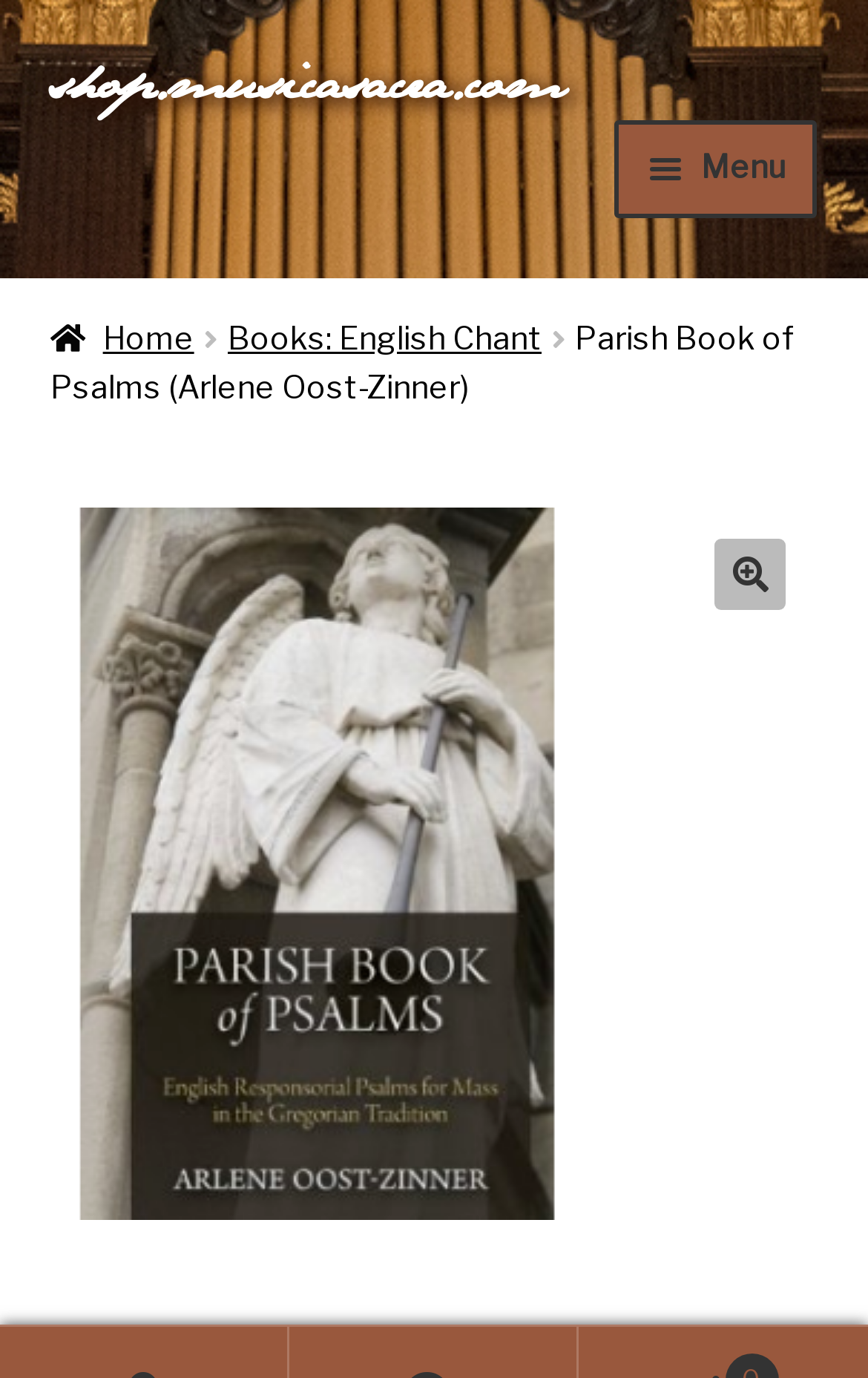How many links are in the primary navigation?
Answer the question with just one word or phrase using the image.

4